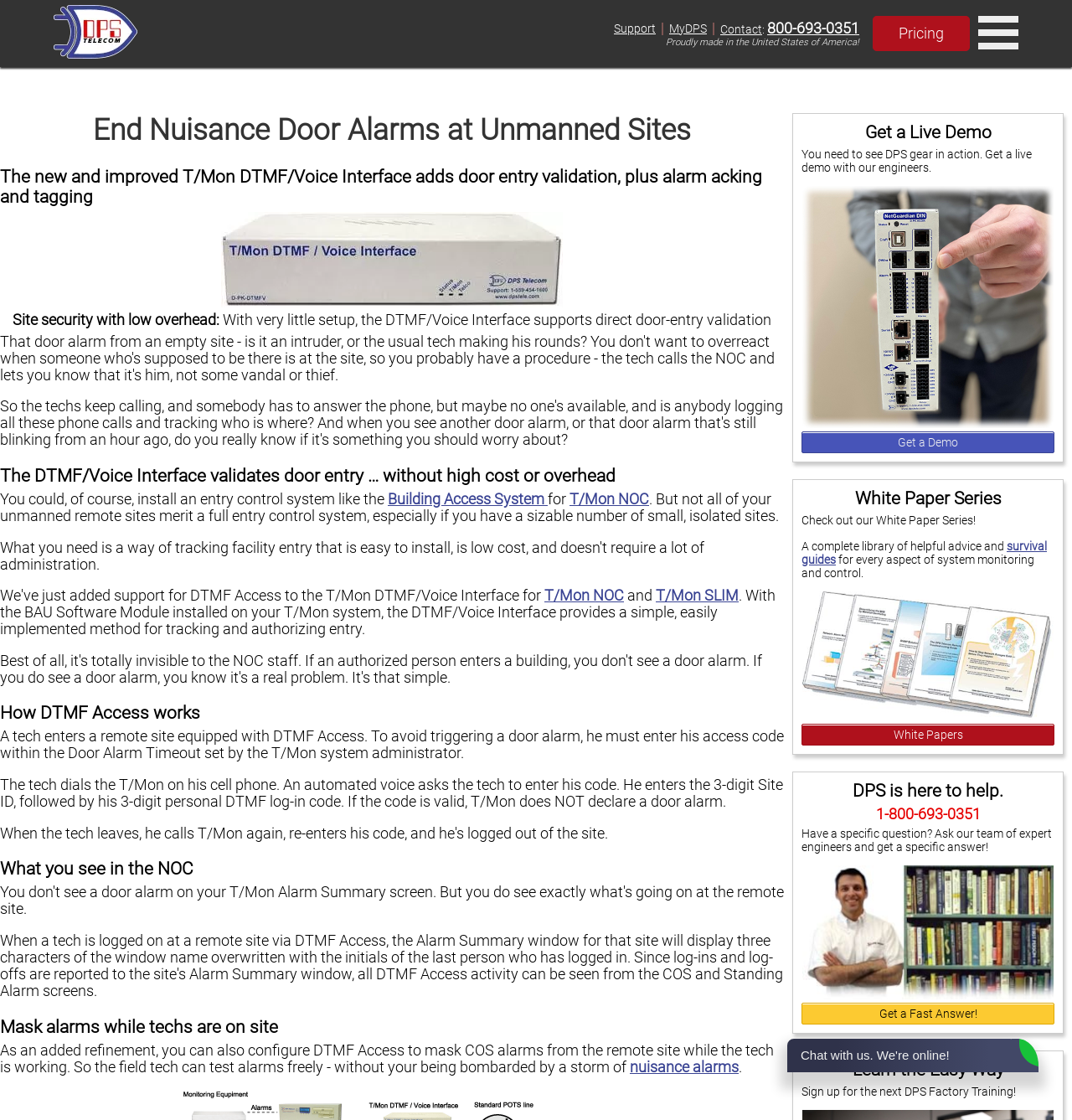Provide a thorough summary of the webpage.

The webpage is about the DTMF/Voice Interface for the T/Mon NOC Remote Alarm Monitoring System, which provides easy and low-cost door entry validation. At the top left, there is a logo of DPS (Digital Prototype Systems) Telecom Fresno. On the top right, there are several links, including "Support", "MyDPS", "Contact", and "Pricing", separated by vertical lines. Below the links, there is a text "Proudly made in the United States of America!".

The main content of the webpage is divided into several sections. The first section has a heading "End Nuisance Door Alarms at Unmanned Sites" and describes the problem of door alarms at unmanned sites. Below the heading, there is an image of the DTMF/Voice Interface. The text explains that the interface adds door entry validation, alarm acknowledgment, and tagging.

The second section has a heading "The new and improved T/Mon DTMF/Voice Interface adds door entry validation, plus alarm acking and tagging" and explains the benefits of the interface. There is an image of the interface on the right side of the text.

The third section has a heading "The DTMF/Voice Interface validates door entry … without high cost or overhead" and explains how the interface works. There are several paragraphs of text, with links to "Building Access System" and "T/Mon NOC" embedded in the text.

The fourth section has a heading "How DTMF Access works" and explains the process of using DTMF Access to avoid triggering door alarms. There are two paragraphs of text that describe the steps involved.

The fifth section has a heading "What you see in the NOC" and explains what the user will see in the NOC (Network Operations Center) when using DTMF Access.

The sixth section has a heading "Mask alarms while techs are on site" and explains how to configure DTMF Access to mask COS alarms while the tech is working on site.

Throughout the webpage, there are several images, including the DPS logo, the DTMF/Voice Interface, and an image of a tech working on site. There are also several links to other pages, including "Get a Demo", "White Papers", "Ask an Expert", and "Get a Fast Answer!".